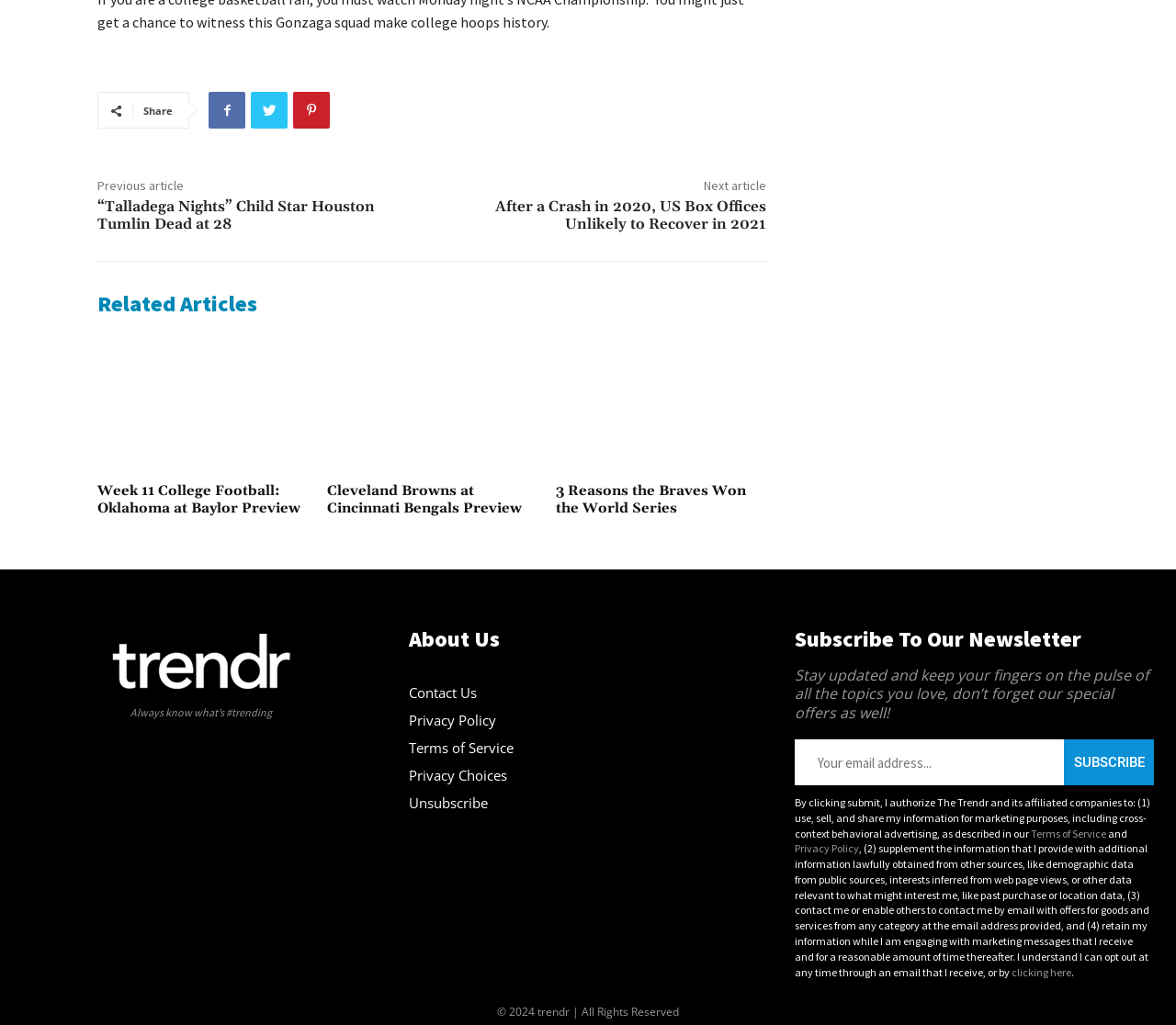What is the theme of the webpage?
Please answer the question as detailed as possible.

The webpage contains several sections, including 'Related Articles', 'About Us', and 'Subscribe To Our Newsletter', which suggest that the theme of the webpage is related to news and trends. The presence of news article links and a newsletter subscription section further supports this conclusion.